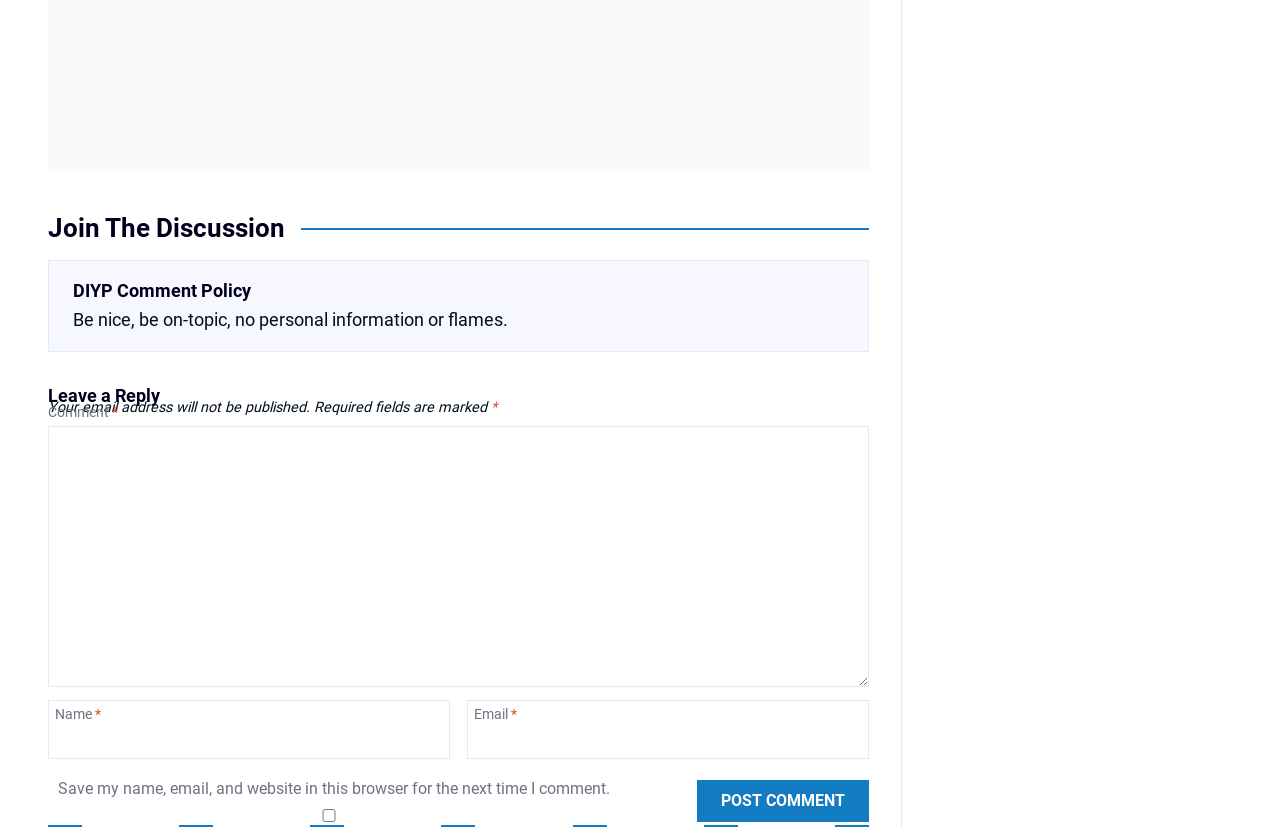Identify the bounding box coordinates for the UI element described as: "Most Discussed".

[0.362, 0.345, 0.679, 0.373]